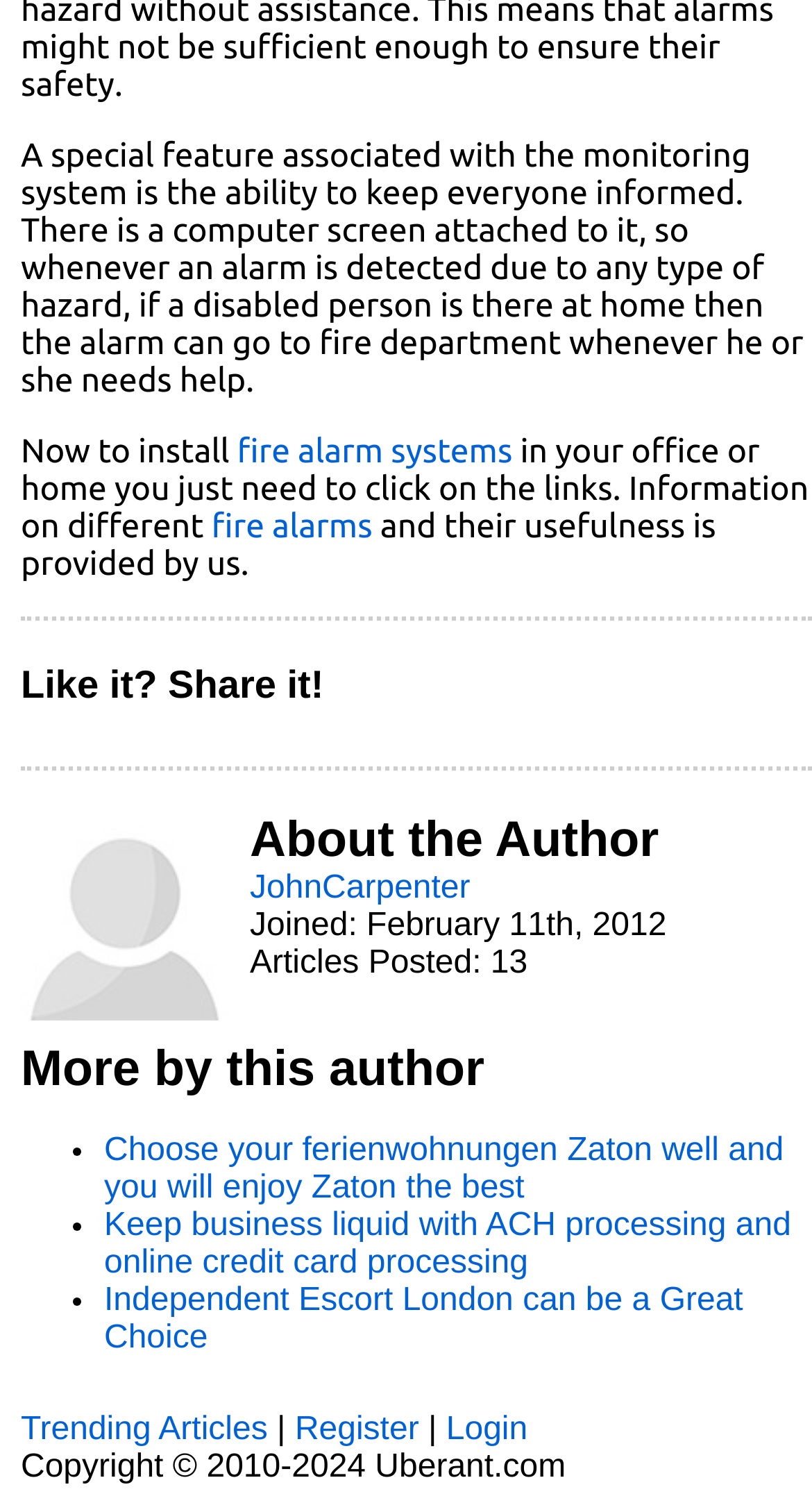Kindly determine the bounding box coordinates for the clickable area to achieve the given instruction: "Check trending articles".

[0.026, 0.934, 0.33, 0.957]